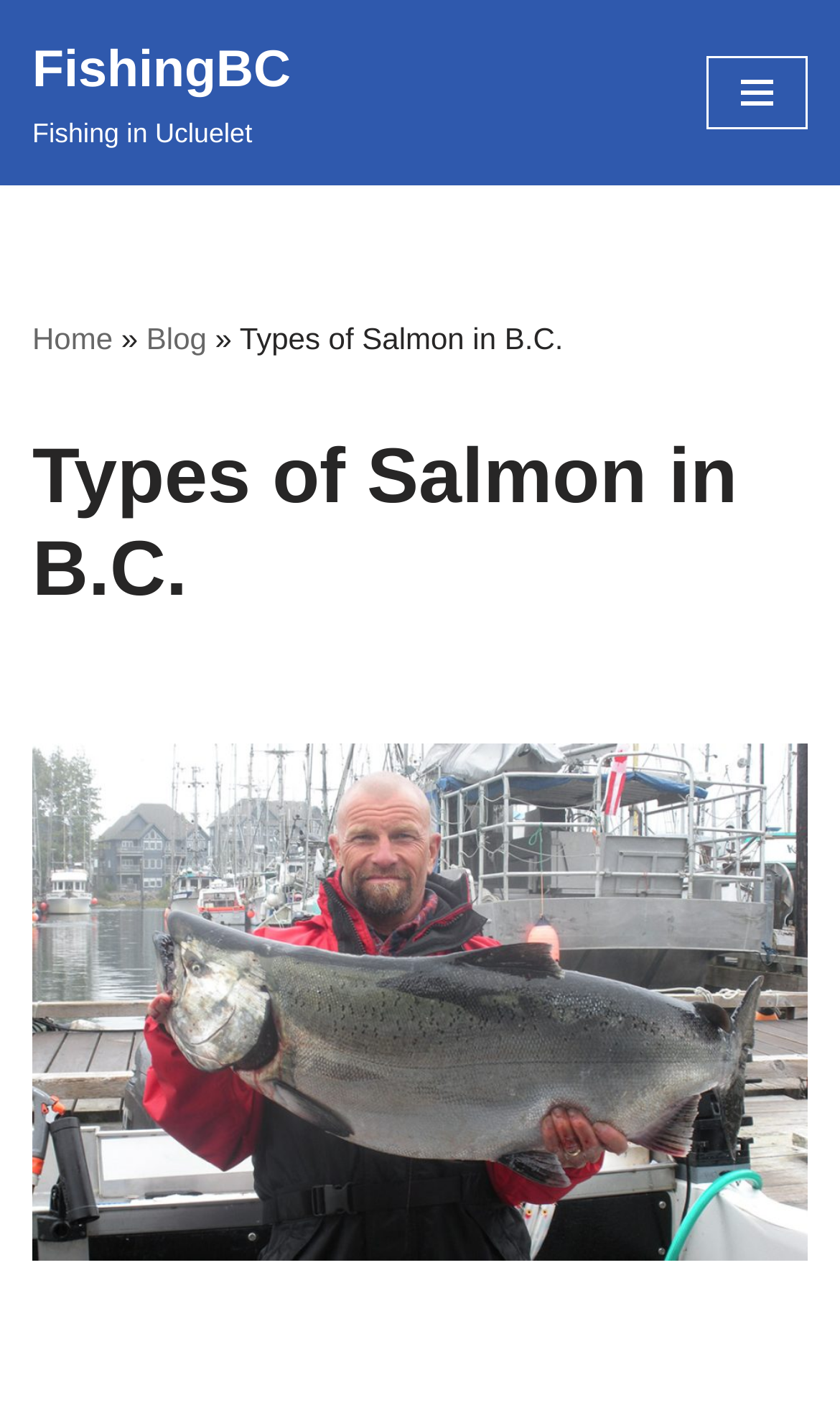Using the description: "Home", determine the UI element's bounding box coordinates. Ensure the coordinates are in the format of four float numbers between 0 and 1, i.e., [left, top, right, bottom].

[0.038, 0.228, 0.134, 0.252]